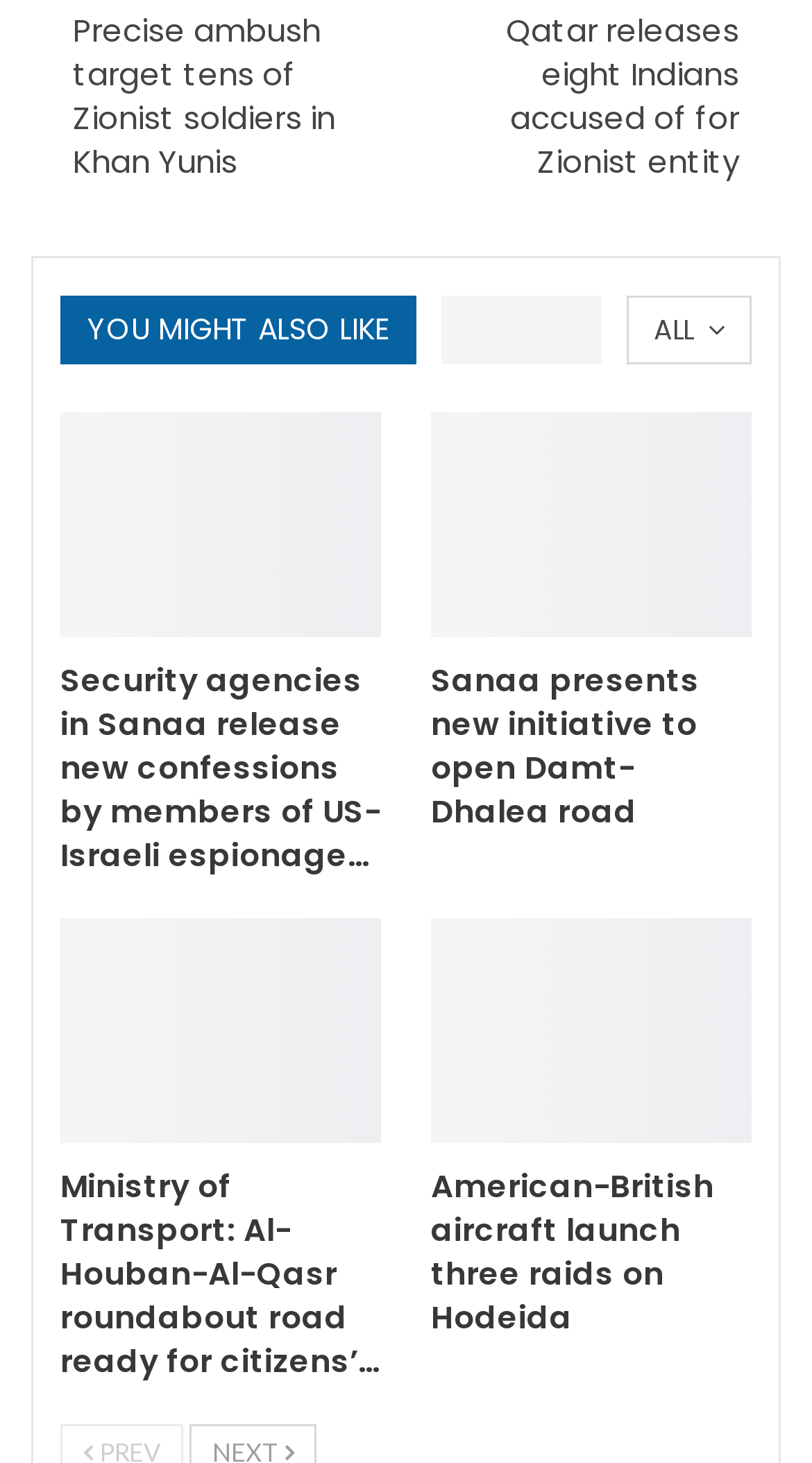Show the bounding box coordinates for the element that needs to be clicked to execute the following instruction: "Check you might also like section". Provide the coordinates in the form of four float numbers between 0 and 1, i.e., [left, top, right, bottom].

[0.074, 0.21, 0.544, 0.237]